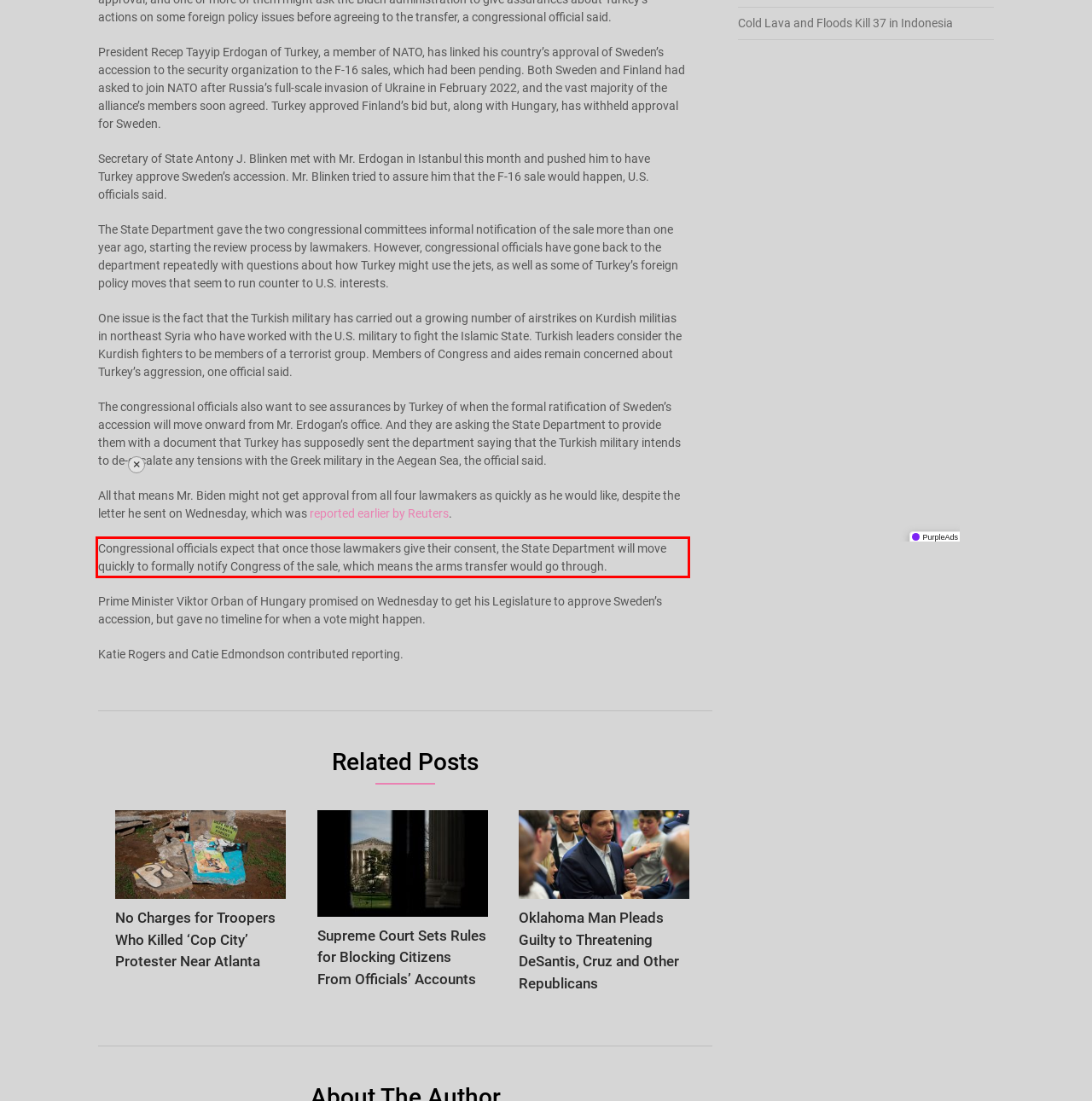Identify the text inside the red bounding box in the provided webpage screenshot and transcribe it.

Congressional officials expect that once those lawmakers give their consent, the State Department will move quickly to formally notify Congress of the sale, which means the arms transfer would go through.